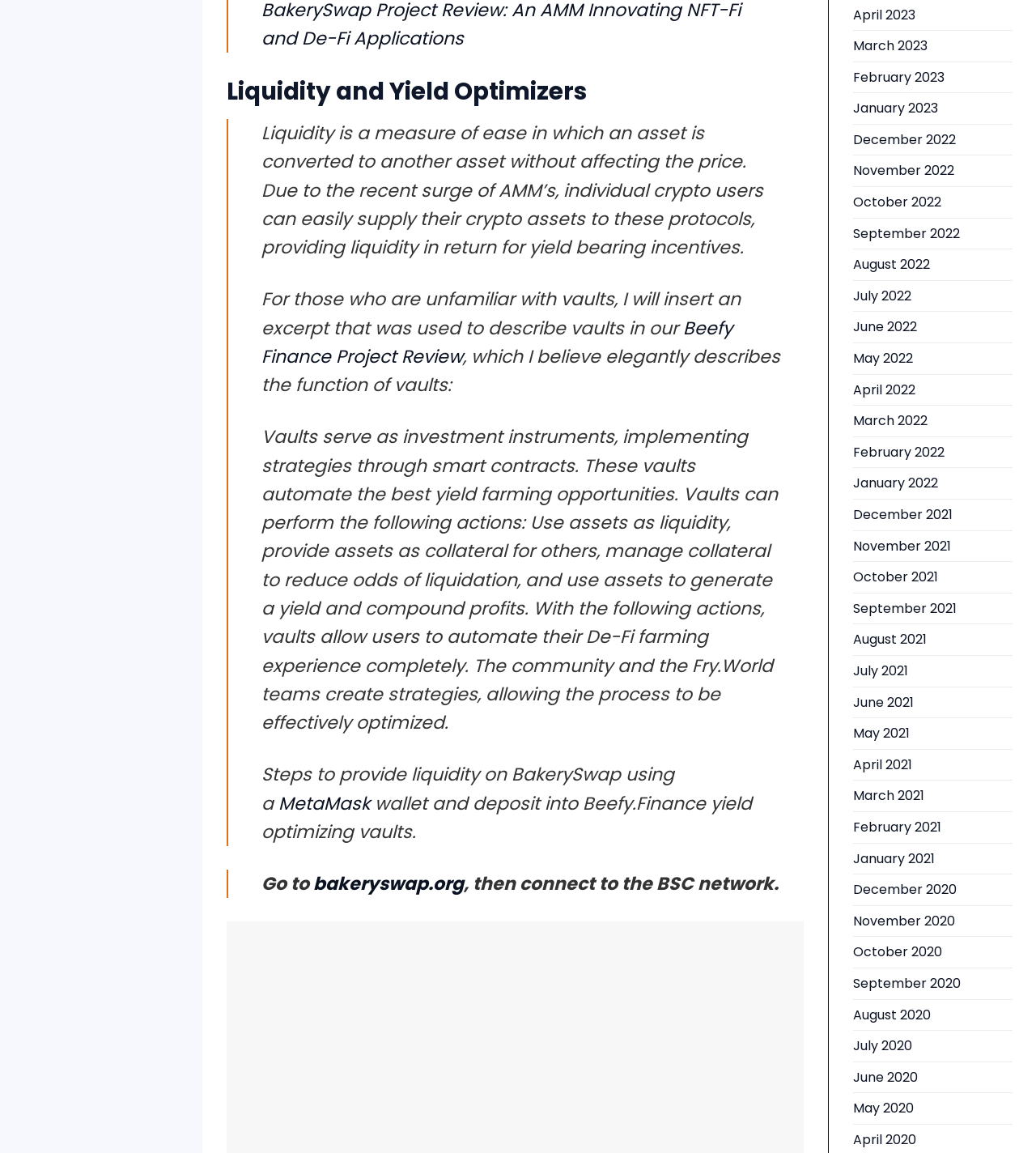Please indicate the bounding box coordinates of the element's region to be clicked to achieve the instruction: "Open 'MetaMask'". Provide the coordinates as four float numbers between 0 and 1, i.e., [left, top, right, bottom].

[0.269, 0.686, 0.357, 0.708]